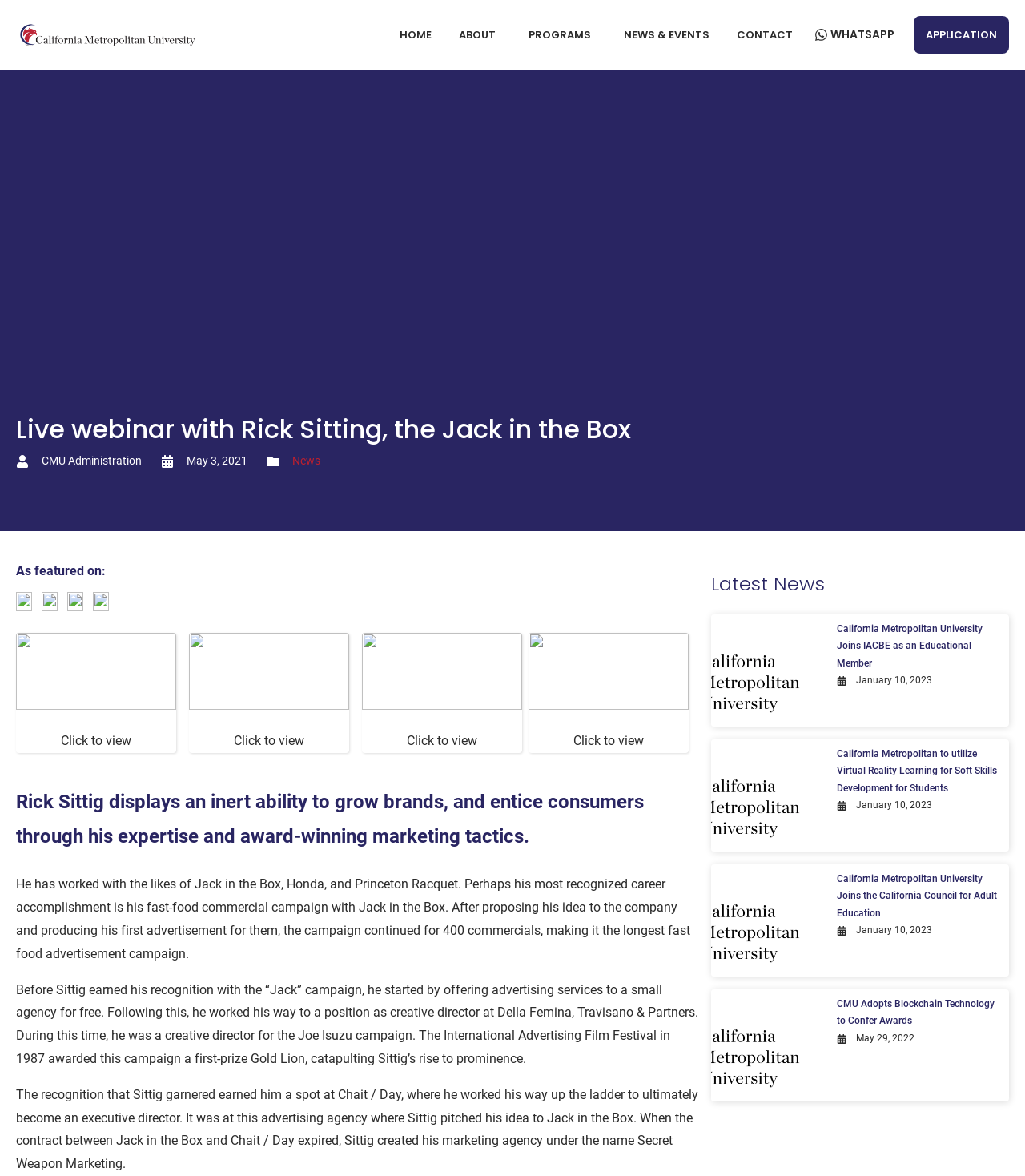Give an extensive and precise description of the webpage.

The webpage appears to be a university webpage, specifically California Metropolitan University, featuring a live webinar with Rick Sittig, a renowned marketing expert. 

At the top, there is a navigation menu with links to HOME, ABOUT, PROGRAMS, NEWS & EVENTS, CONTACT, and APPLICATION. On the right side of the navigation menu, there are social media links, including WHATSAPP. 

Below the navigation menu, there is a heading that reads "Live webinar with Rick Sitting, the Jack in the Box." To the right of the heading, there is a user icon and a text "CMU Administration." Next to it, there is a calendar icon with a date "May 3, 2021." 

Further down, there is a section with a heading "As featured on:" followed by a link "Click to view." Below this section, there is a brief biography of Rick Sittig, describing his marketing expertise and accomplishments, including his work with Jack in the Box and other notable brands.

On the right side of the biography, there is a section with a heading "Latest News" featuring four news articles with links, each with a calendar icon and a date. The news articles appear to be about California Metropolitan University, including its membership with IACBE, its adoption of Virtual Reality Learning, its joining the California Council for Adult Education, and its adoption of Blockchain Technology to confer awards.